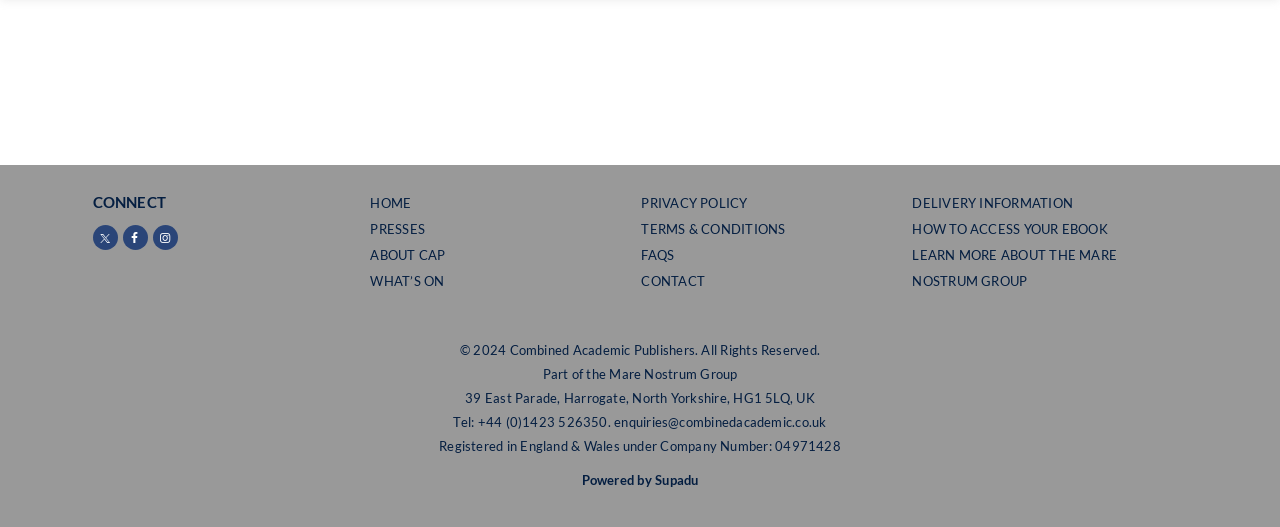Show me the bounding box coordinates of the clickable region to achieve the task as per the instruction: "Click on the Supadu link".

[0.512, 0.895, 0.546, 0.925]